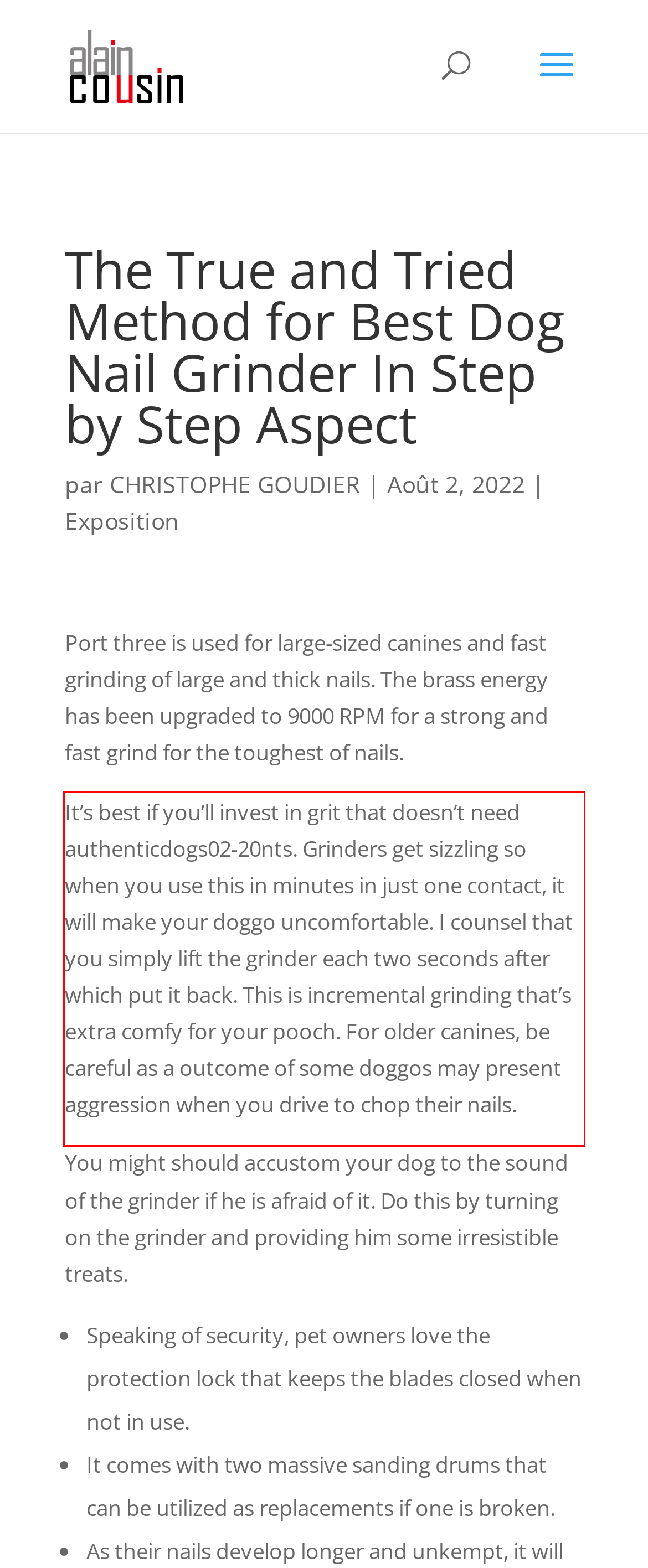Analyze the red bounding box in the provided webpage screenshot and generate the text content contained within.

It’s best if you’ll invest in grit that doesn’t need authenticdogs02-20nts. Grinders get sizzling so when you use this in minutes in just one contact, it will make your doggo uncomfortable. I counsel that you simply lift the grinder each two seconds after which put it back. This is incremental grinding that’s extra comfy for your pooch. For older canines, be careful as a outcome of some doggos may present aggression when you drive to chop their nails.